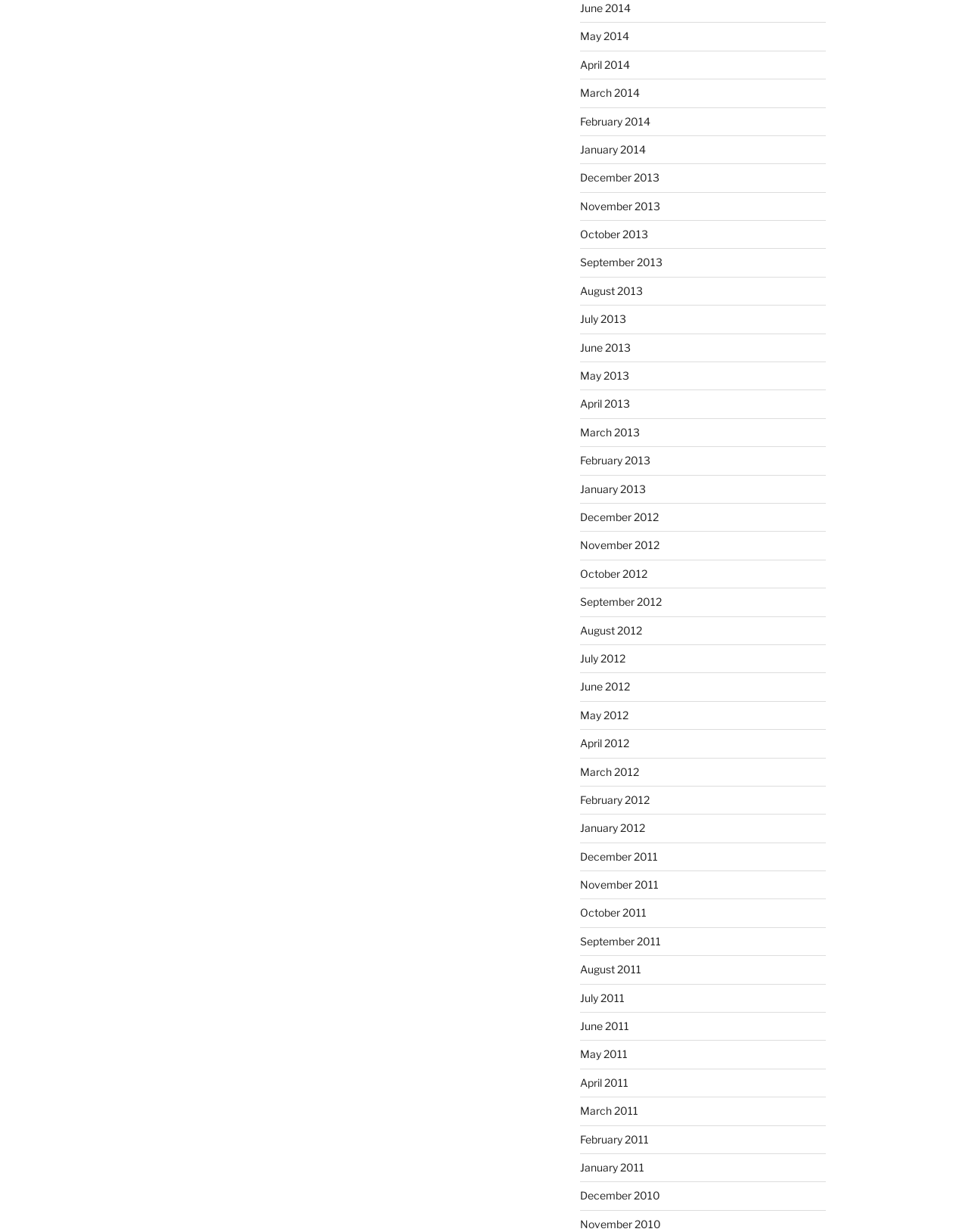Please determine the bounding box coordinates of the area that needs to be clicked to complete this task: 'View June 2014 archives'. The coordinates must be four float numbers between 0 and 1, formatted as [left, top, right, bottom].

[0.599, 0.001, 0.651, 0.012]